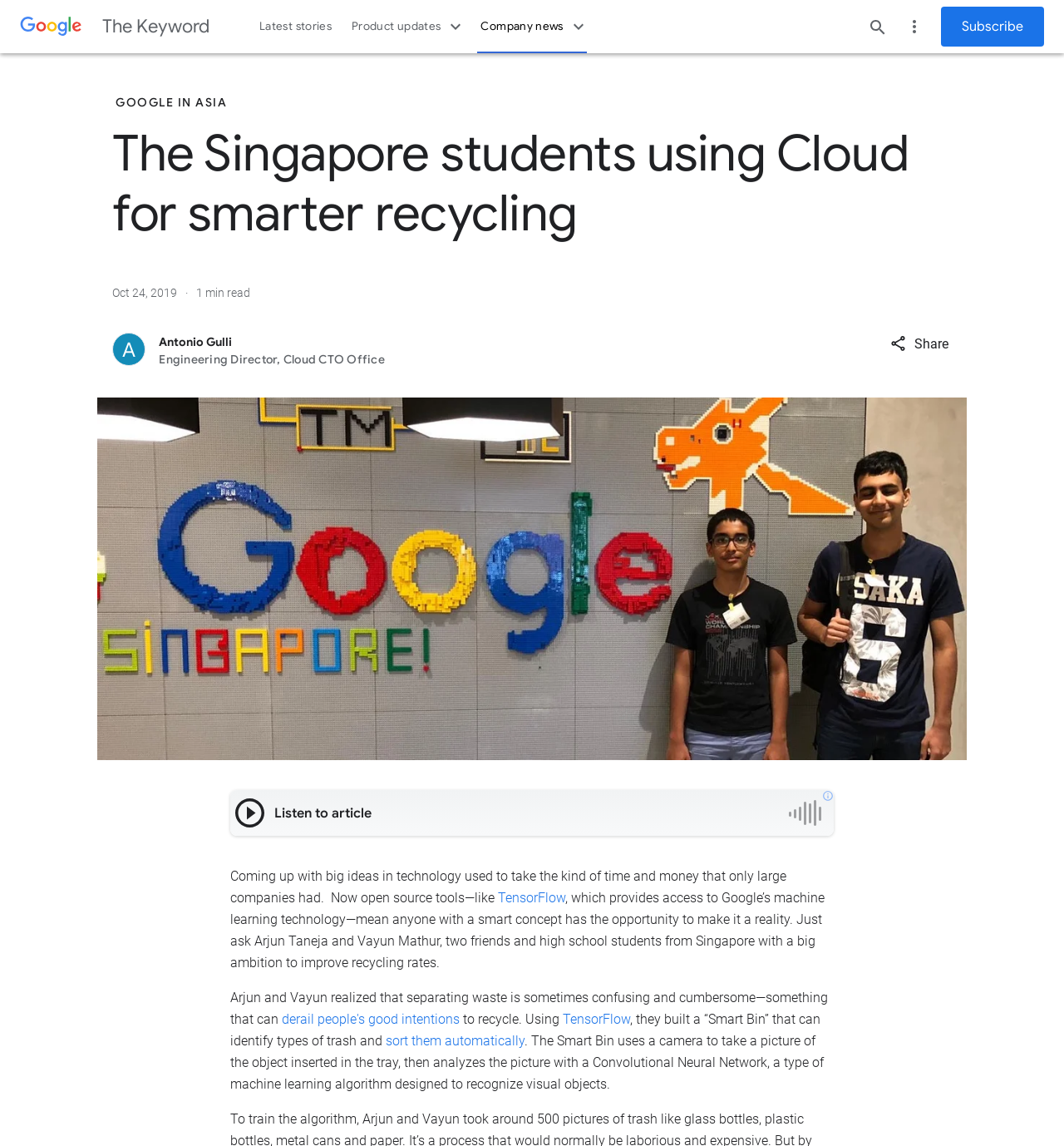Find the bounding box coordinates for the area that should be clicked to accomplish the instruction: "Share the article".

[0.833, 0.284, 0.894, 0.315]